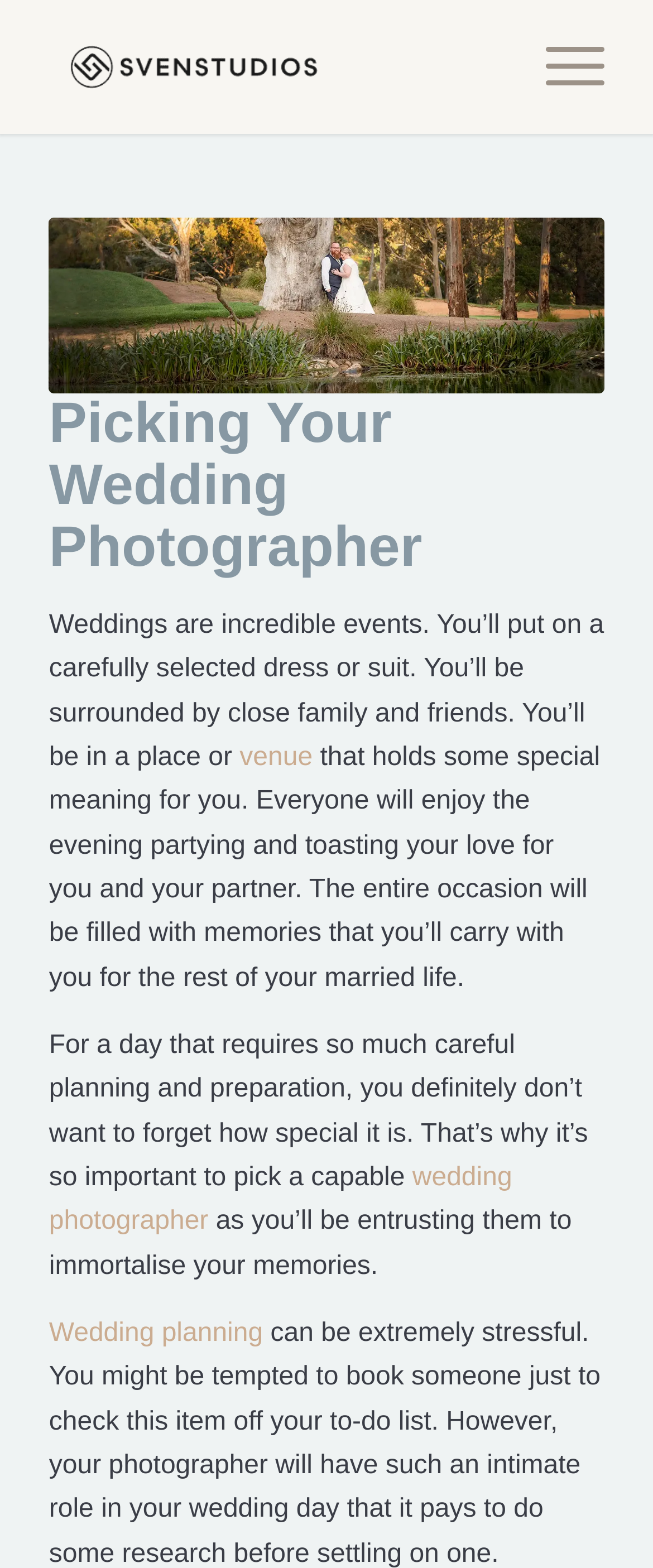Provide the bounding box coordinates of the HTML element this sentence describes: "venue". The bounding box coordinates consist of four float numbers between 0 and 1, i.e., [left, top, right, bottom].

[0.367, 0.474, 0.479, 0.492]